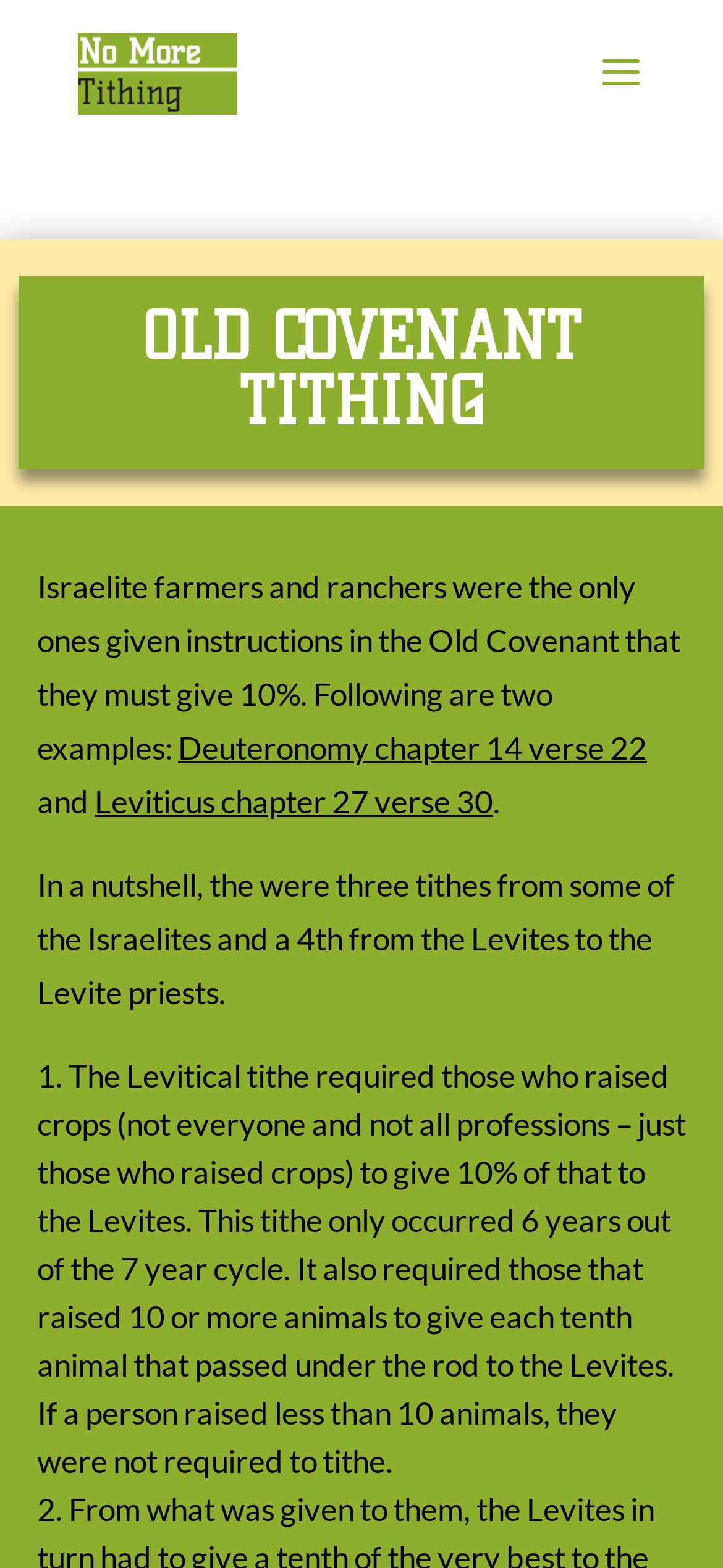From the details in the image, provide a thorough response to the question: What was the purpose of the Levitical tithe?

The webpage explains that the Levitical tithe was required from those who raised crops, and its purpose was to give 10% of that to the Levites, as mentioned in the text 'The Levitical tithe required those who raised crops (not everyone and not all professions – just those who raised crops) to give 10% of that to the Levites.'